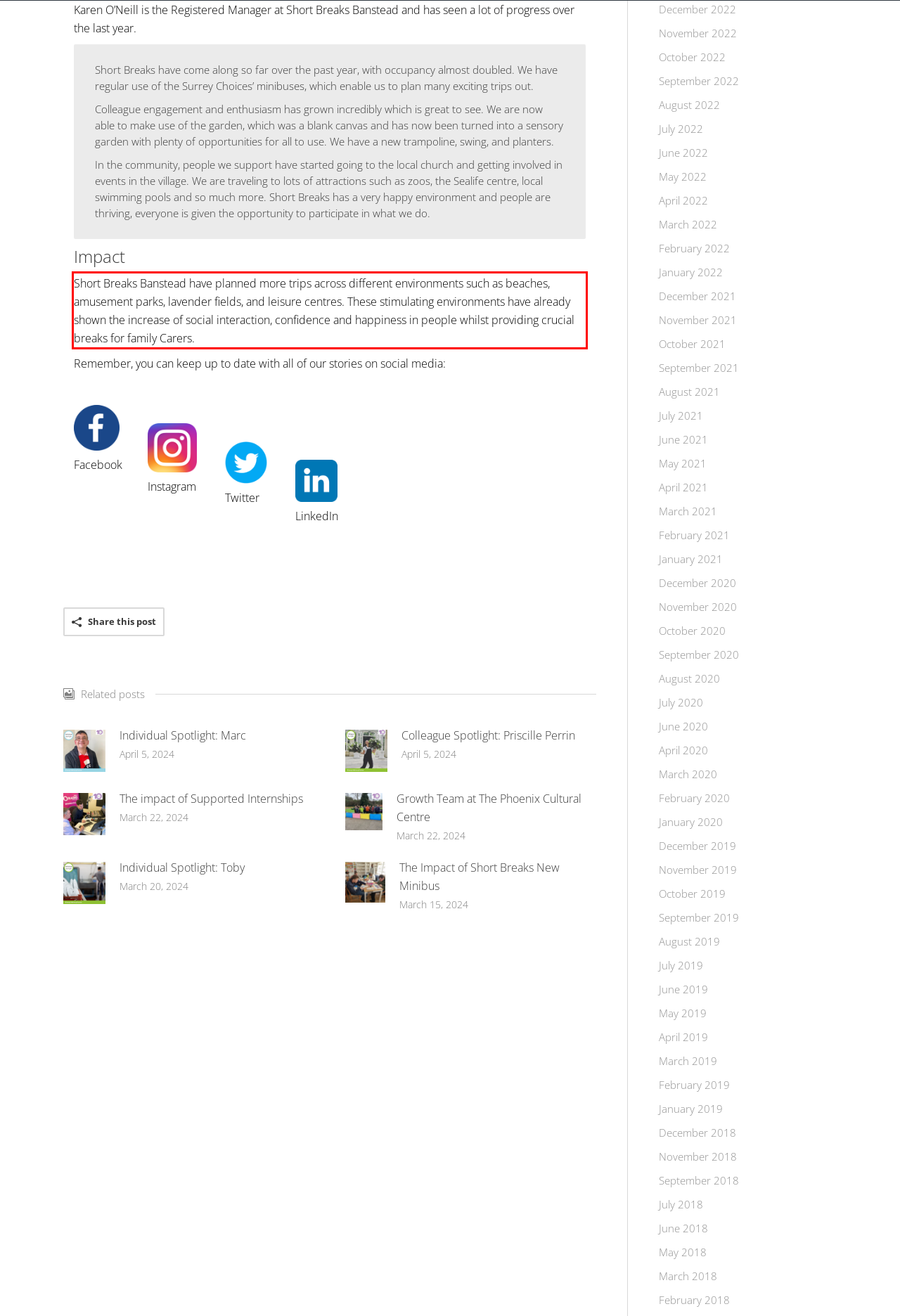Using the provided webpage screenshot, recognize the text content in the area marked by the red bounding box.

Short Breaks Banstead have planned more trips across different environments such as beaches, amusement parks, lavender fields, and leisure centres. These stimulating environments have already shown the increase of social interaction, confidence and happiness in people whilst providing crucial breaks for family Carers.